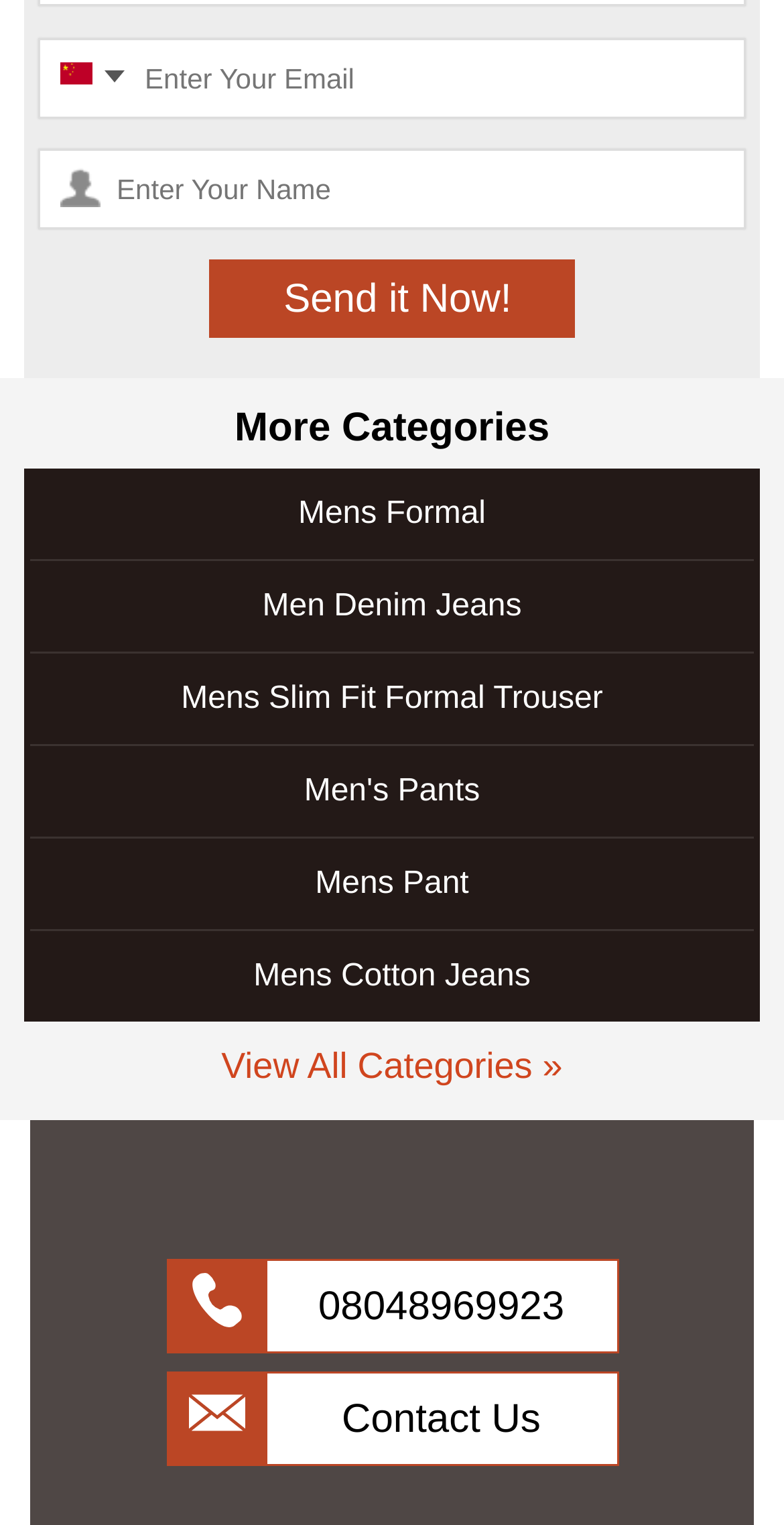Locate the bounding box of the user interface element based on this description: "Men Denim Jeans".

[0.039, 0.368, 0.961, 0.427]